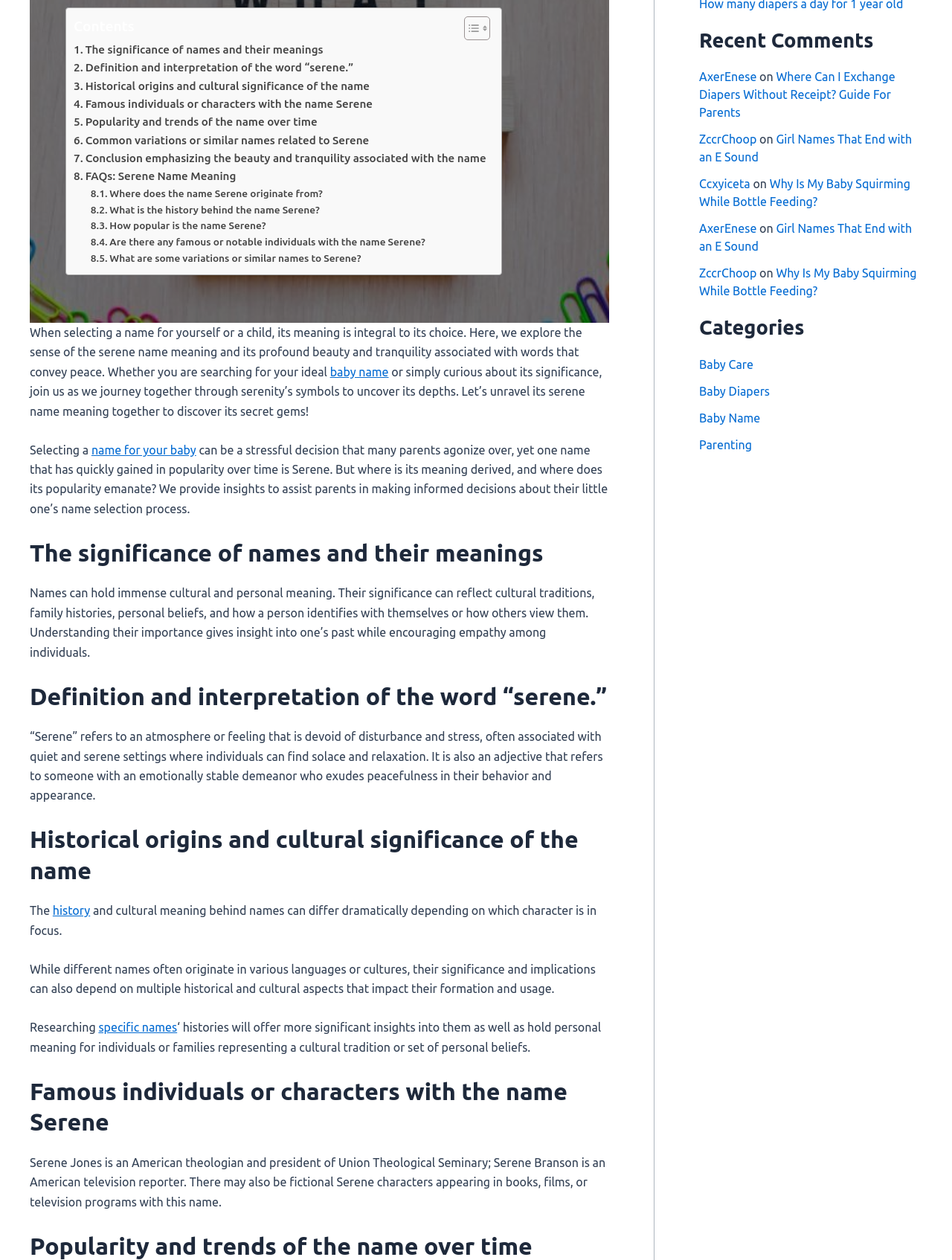Locate and provide the bounding box coordinates for the HTML element that matches this description: "ZccrChoop".

[0.734, 0.105, 0.795, 0.116]